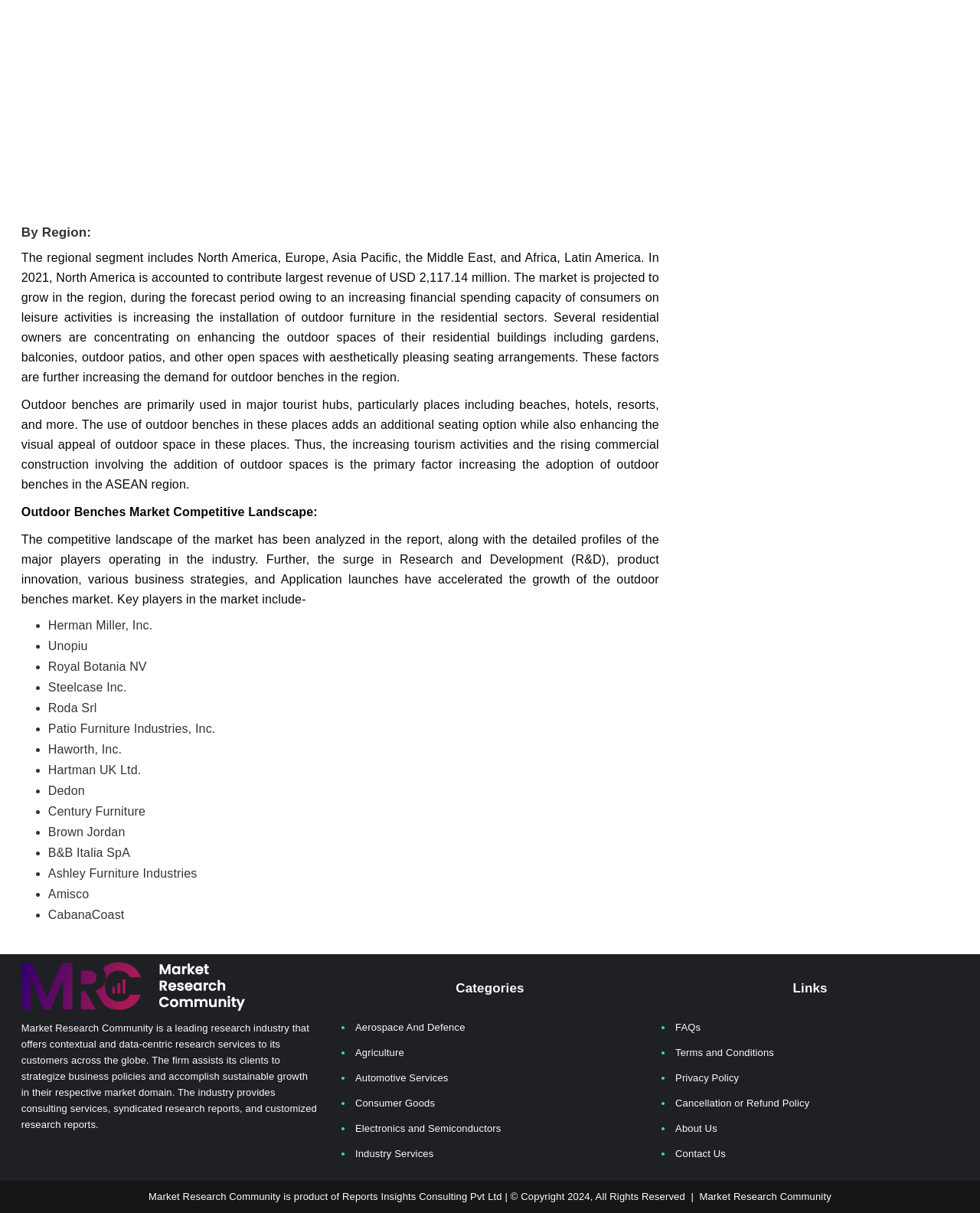Determine the bounding box coordinates of the clickable element to achieve the following action: 'Learn how to clean ceiling fans'. Provide the coordinates as four float values between 0 and 1, formatted as [left, top, right, bottom].

None